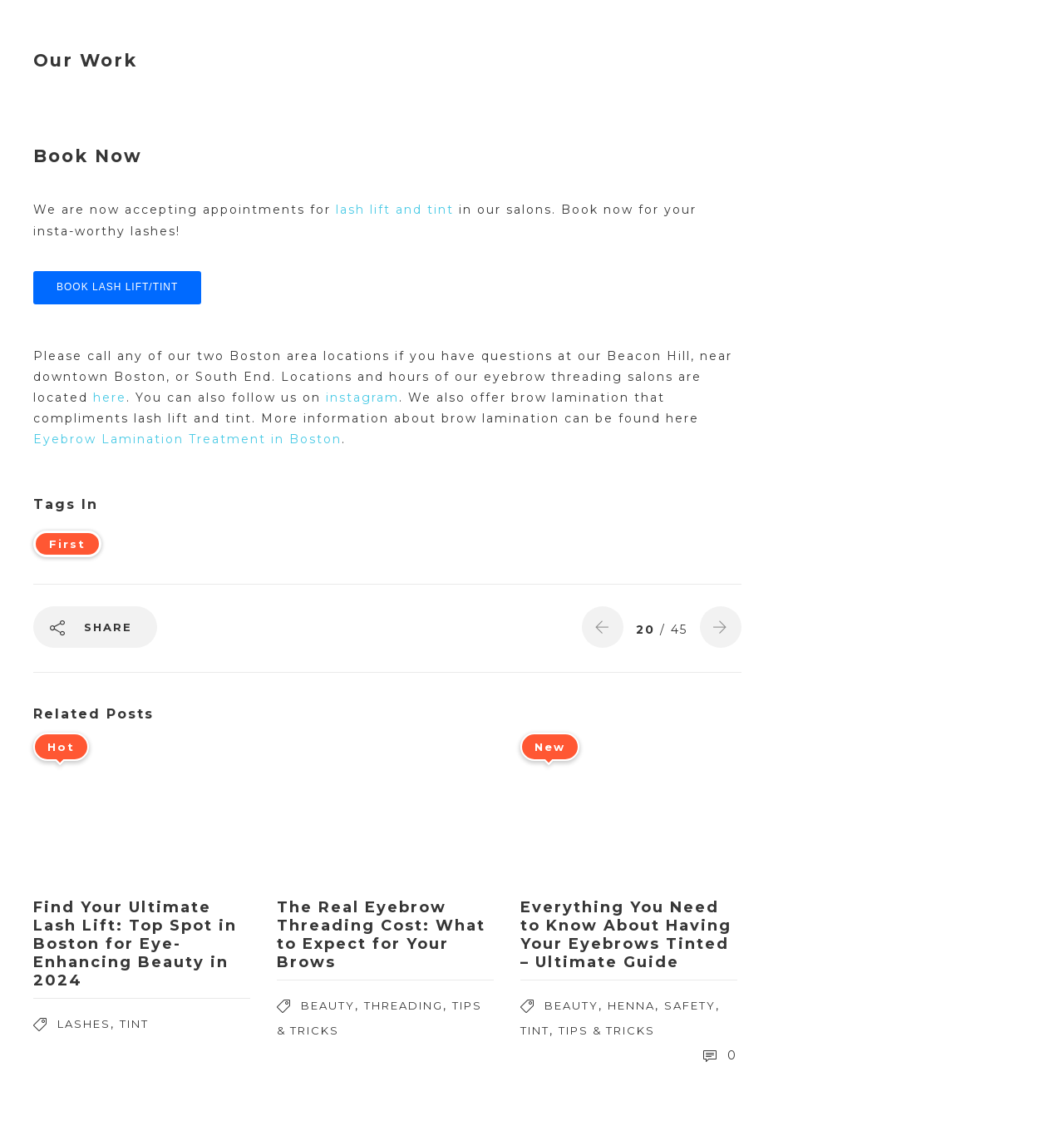What is the main service offered by this salon?
Please respond to the question with as much detail as possible.

Based on the webpage, the main service offered by this salon is lash lift and tint, as indicated by the heading 'Our Work' and the text 'We are now accepting appointments for lash lift and tint'.